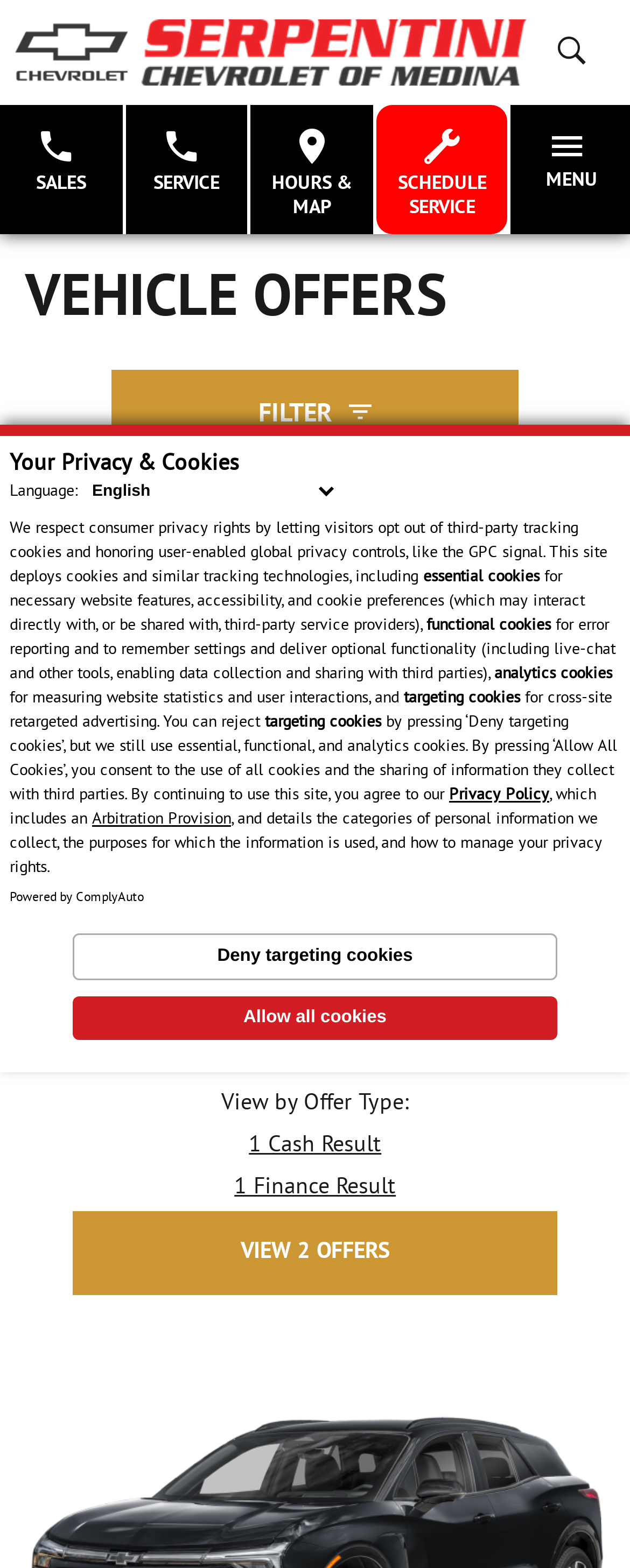How many Chevrolet Blazer offers are available? From the image, respond with a single word or brief phrase.

2